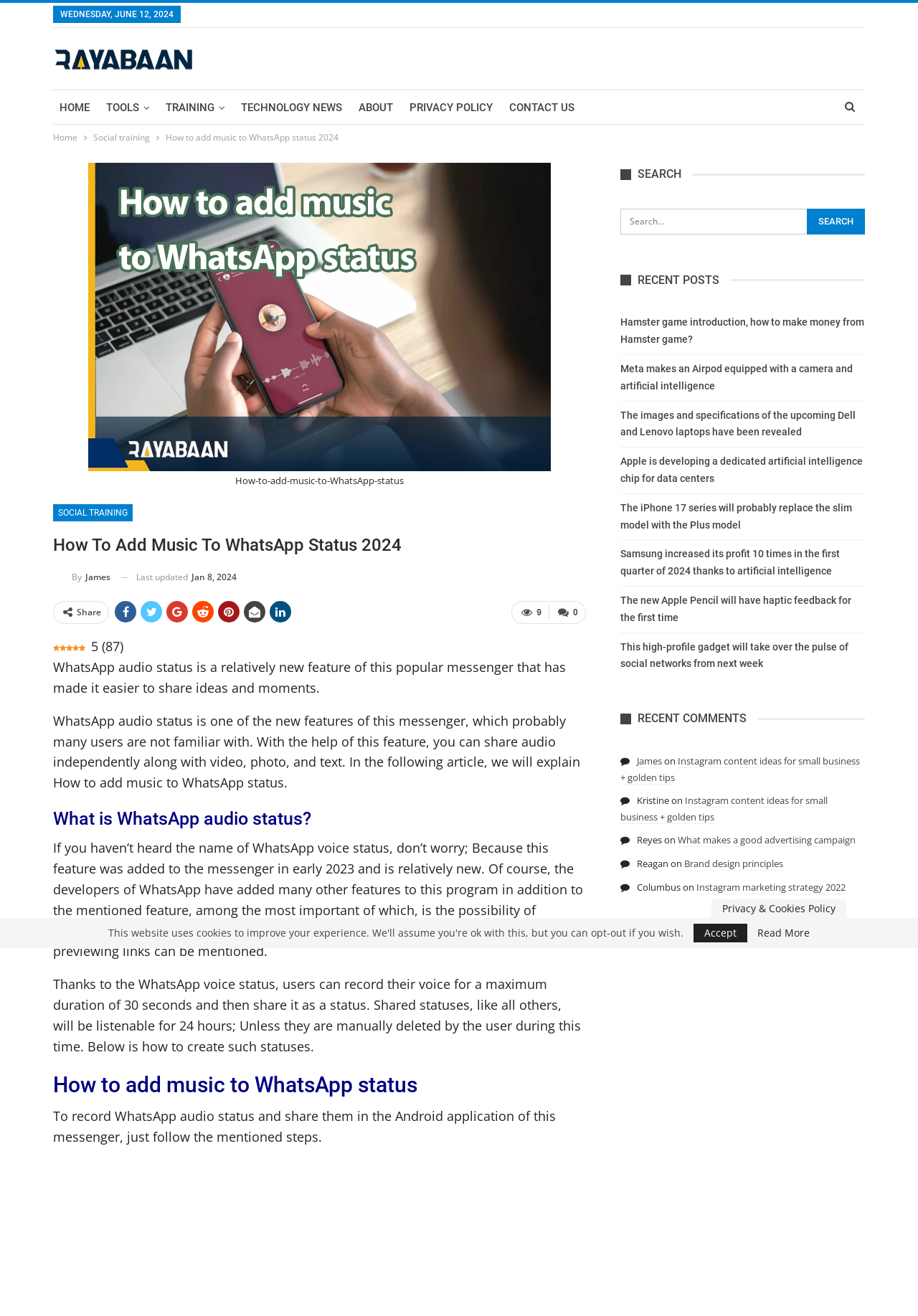Please look at the image and answer the question with a detailed explanation: What is the date of the article?

I found the date of the article by looking at the top of the webpage, where it says 'WEDNESDAY, JUNE 12, 2024'.